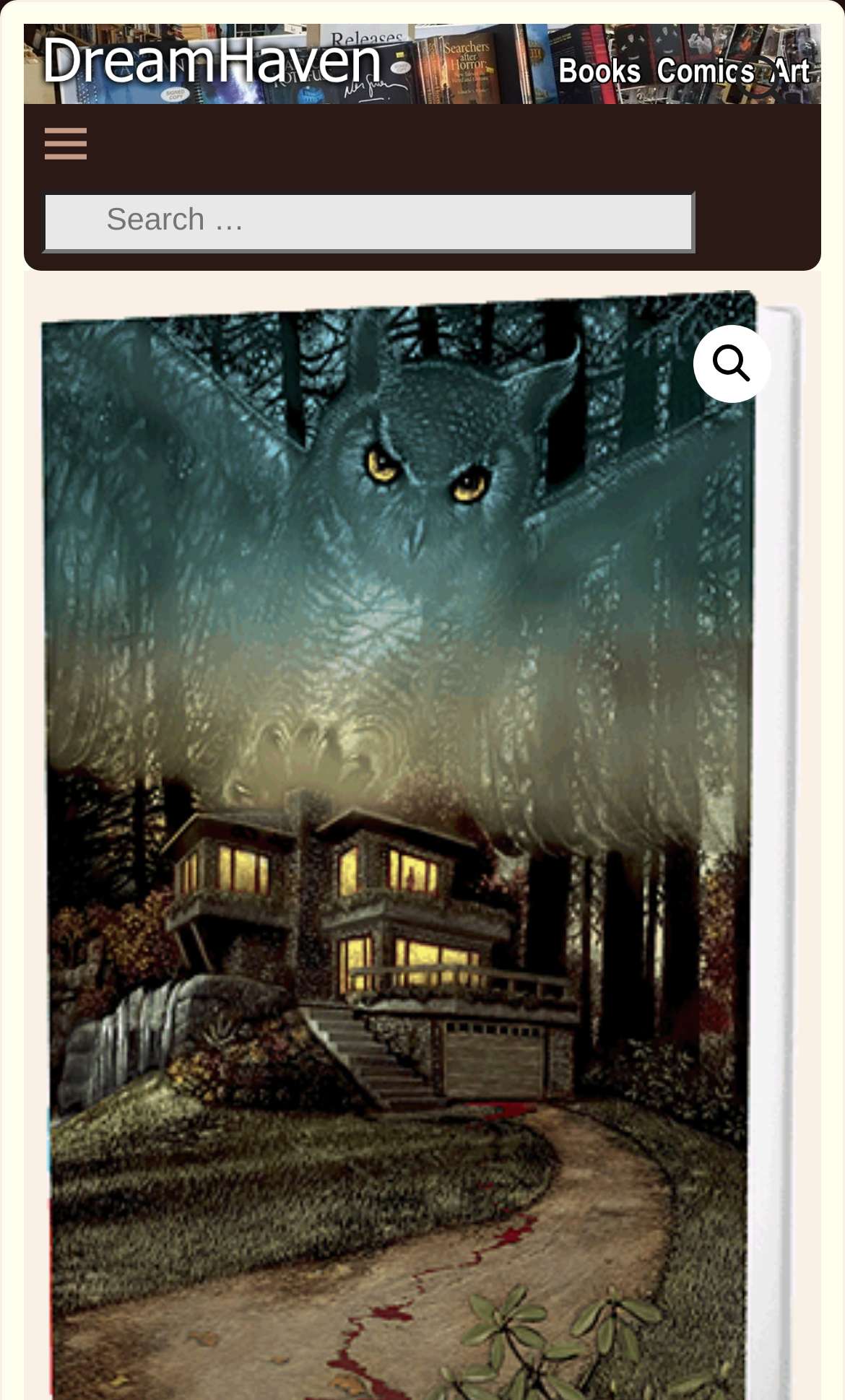Using the provided element description: "alt="🔍"", identify the bounding box coordinates. The coordinates should be four floats between 0 and 1 in the order [left, top, right, bottom].

[0.82, 0.231, 0.912, 0.287]